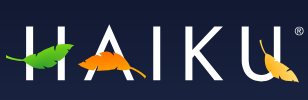Please provide a one-word or phrase answer to the question: 
What do the colorful leaves in the logo symbolize?

creativity and nature